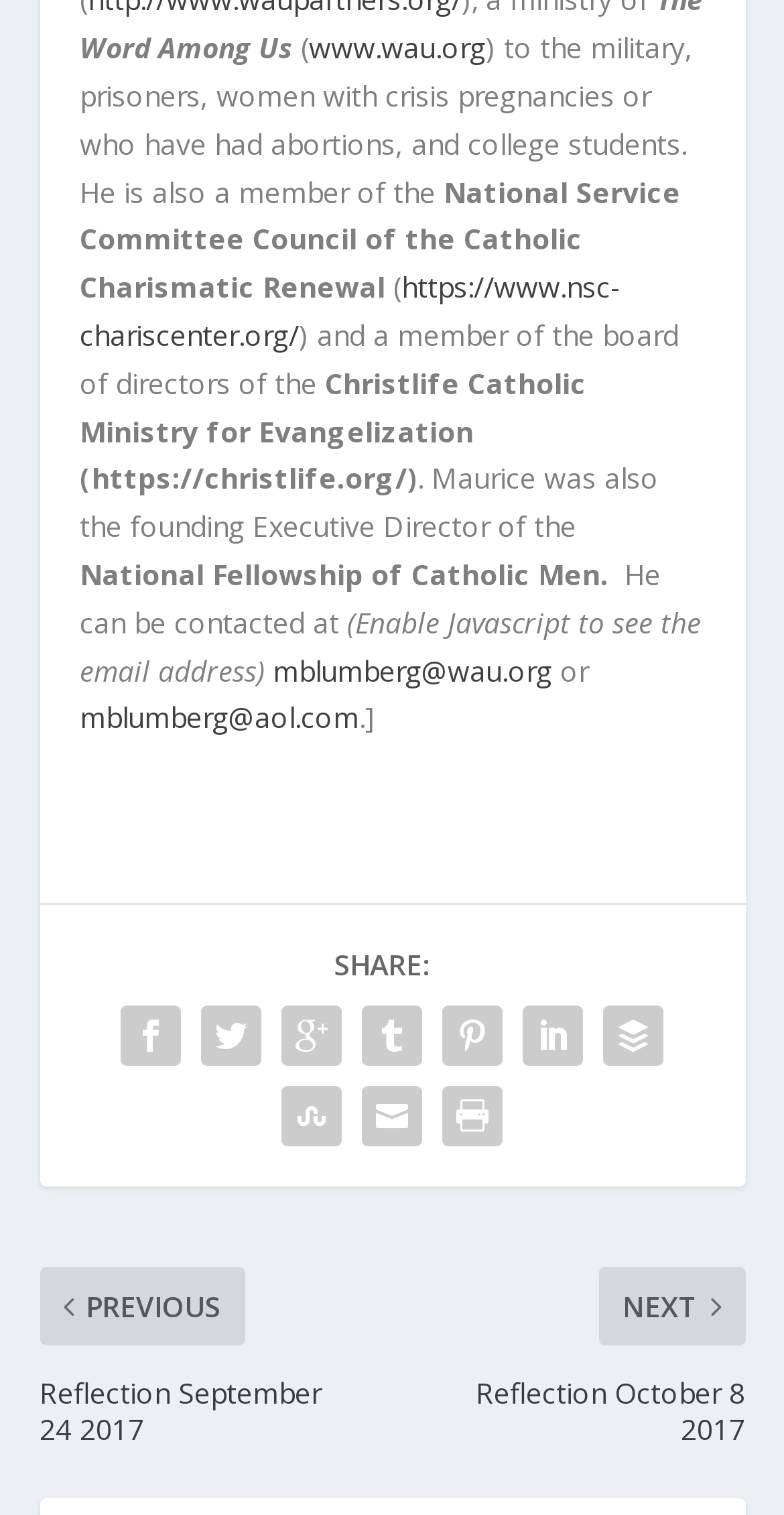Select the bounding box coordinates of the element I need to click to carry out the following instruction: "share on Facebook".

[0.141, 0.657, 0.244, 0.71]